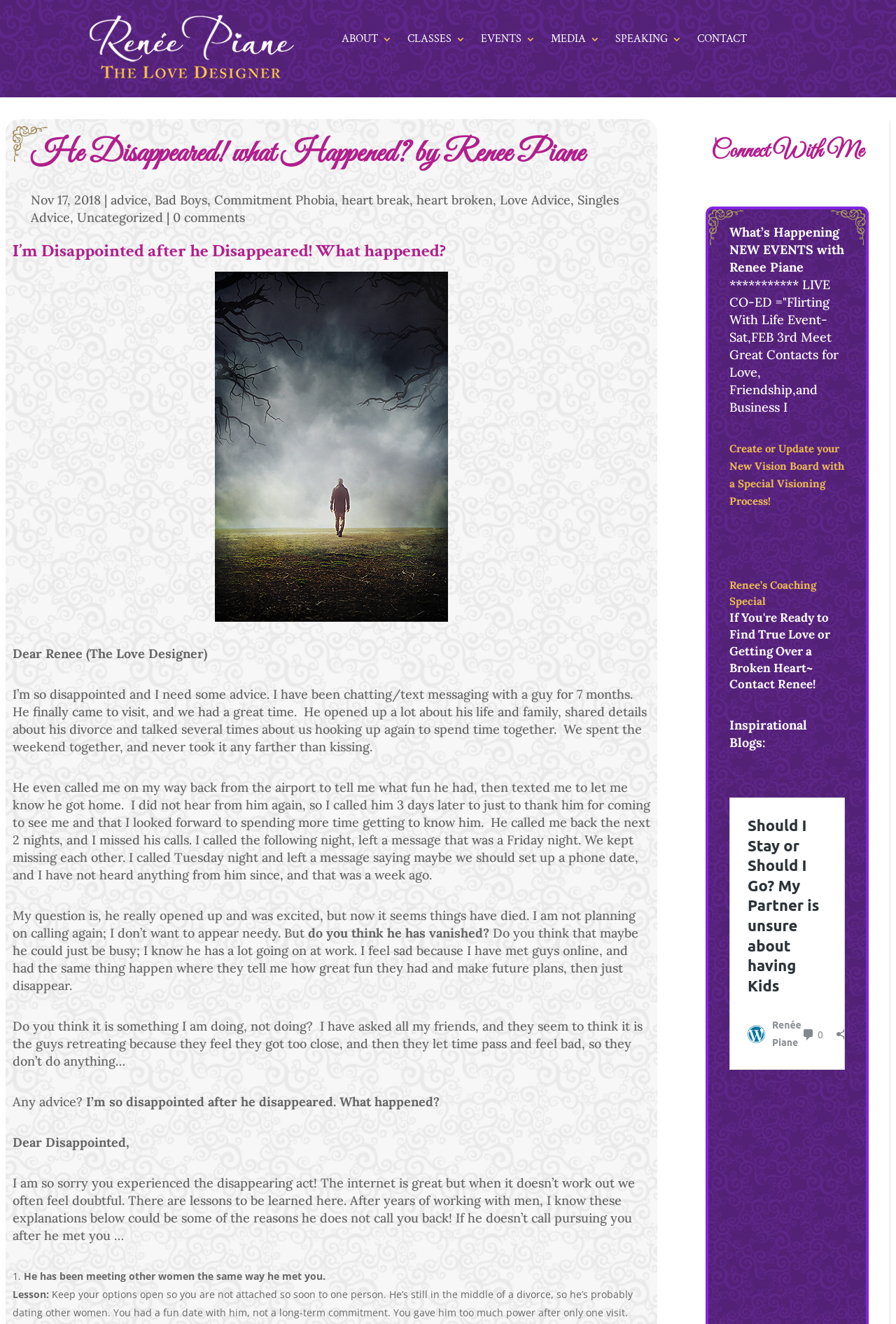Locate the bounding box of the UI element described in the following text: "advice".

[0.123, 0.145, 0.164, 0.157]